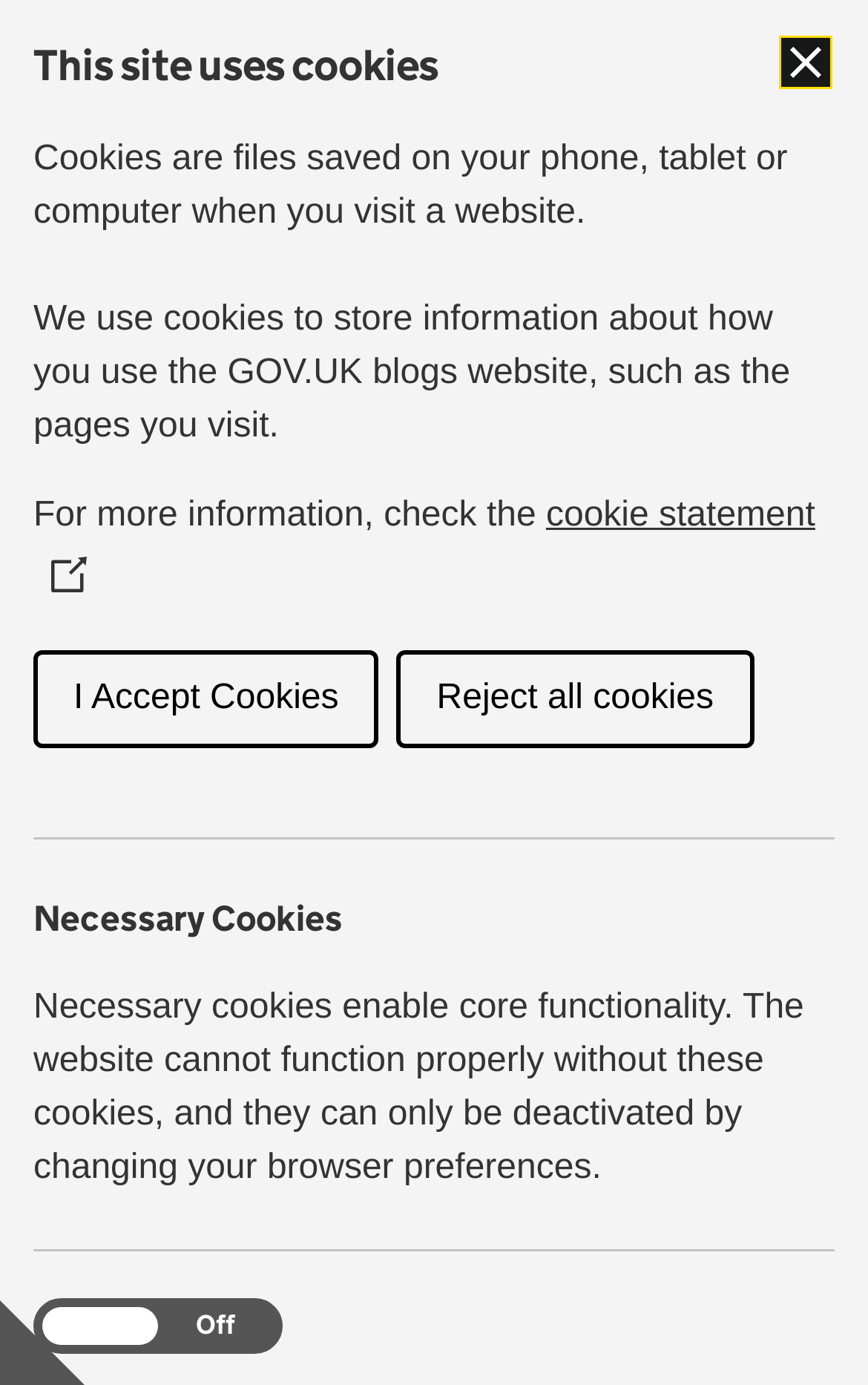Articulate a detailed summary of the webpage's content and design.

The webpage appears to be a blog post from the "Matters of Testing" blog, which is part of the GOV.UK website. At the top left corner, there is a link to skip to the main content. Next to it, there is a link to the GOV.UK website, accompanied by a small GOV.UK logo.

Below these links, there is a banner with the blog name "Matters of Testing" and a heading with the same title. Underneath, there is a description list with an organization name, "Driver and Vehicle Standards Agency", which is a link.

To the right of the banner, there is a search box with a label "Search for:" and a search button. Below the search box, there is a heading that reads "VTS council members: helping to improve the MOT scheme". This heading is followed by information about the post, including the author, date posted, and categories.

The main content of the webpage is not explicitly described in the accessibility tree, but it appears to be related to MOT testing, as indicated by the meta description. At the top right corner, there is a button to save and close, and a heading that reads "This site uses cookies". Below this heading, there is a description of what cookies are and how they are used on the website. There are also buttons to accept or reject cookies.

In the middle of the webpage, there is a section about necessary cookies, which includes a checkbox to enable or disable them.